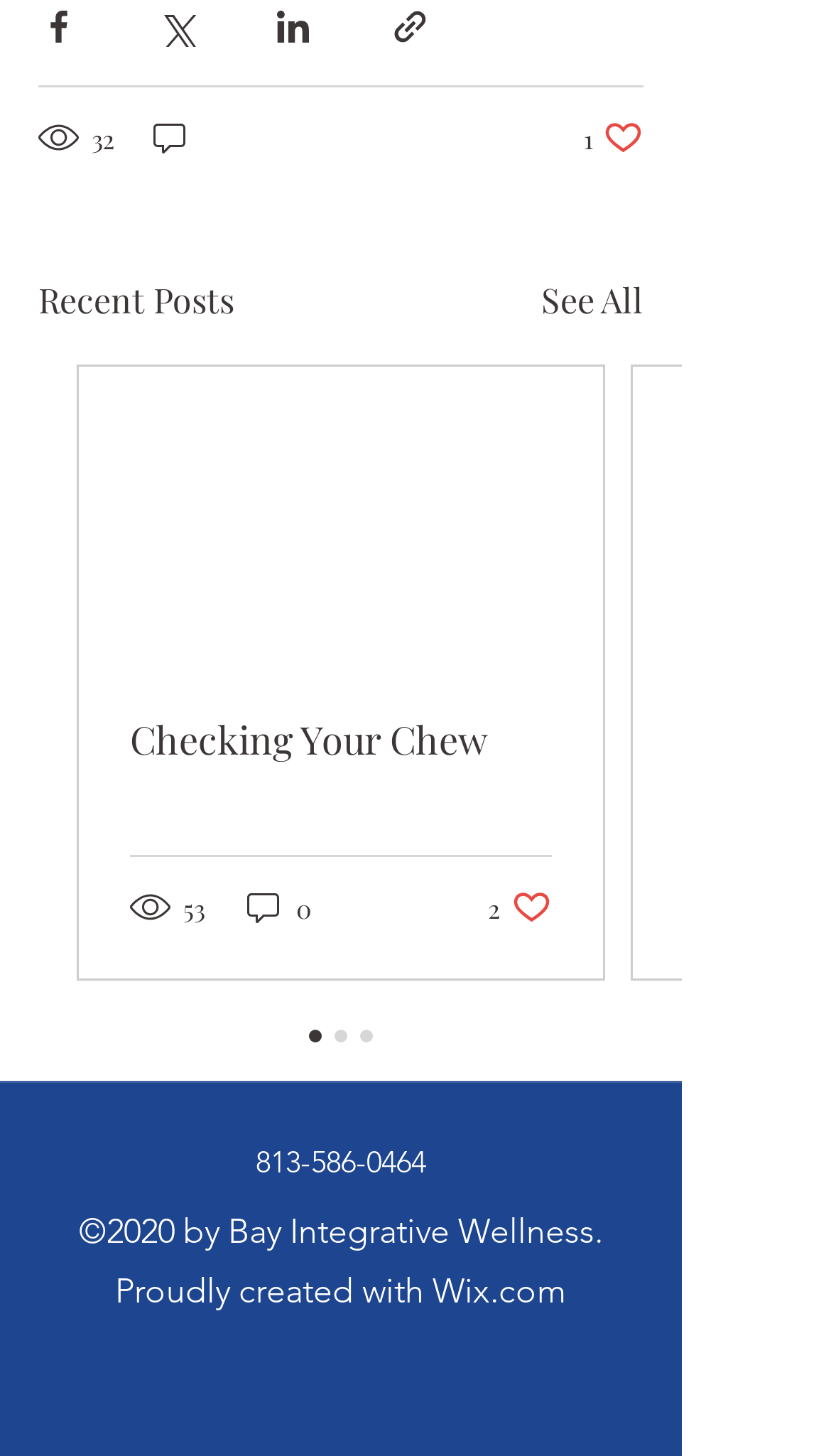Indicate the bounding box coordinates of the clickable region to achieve the following instruction: "Call the phone number."

[0.308, 0.784, 0.513, 0.81]